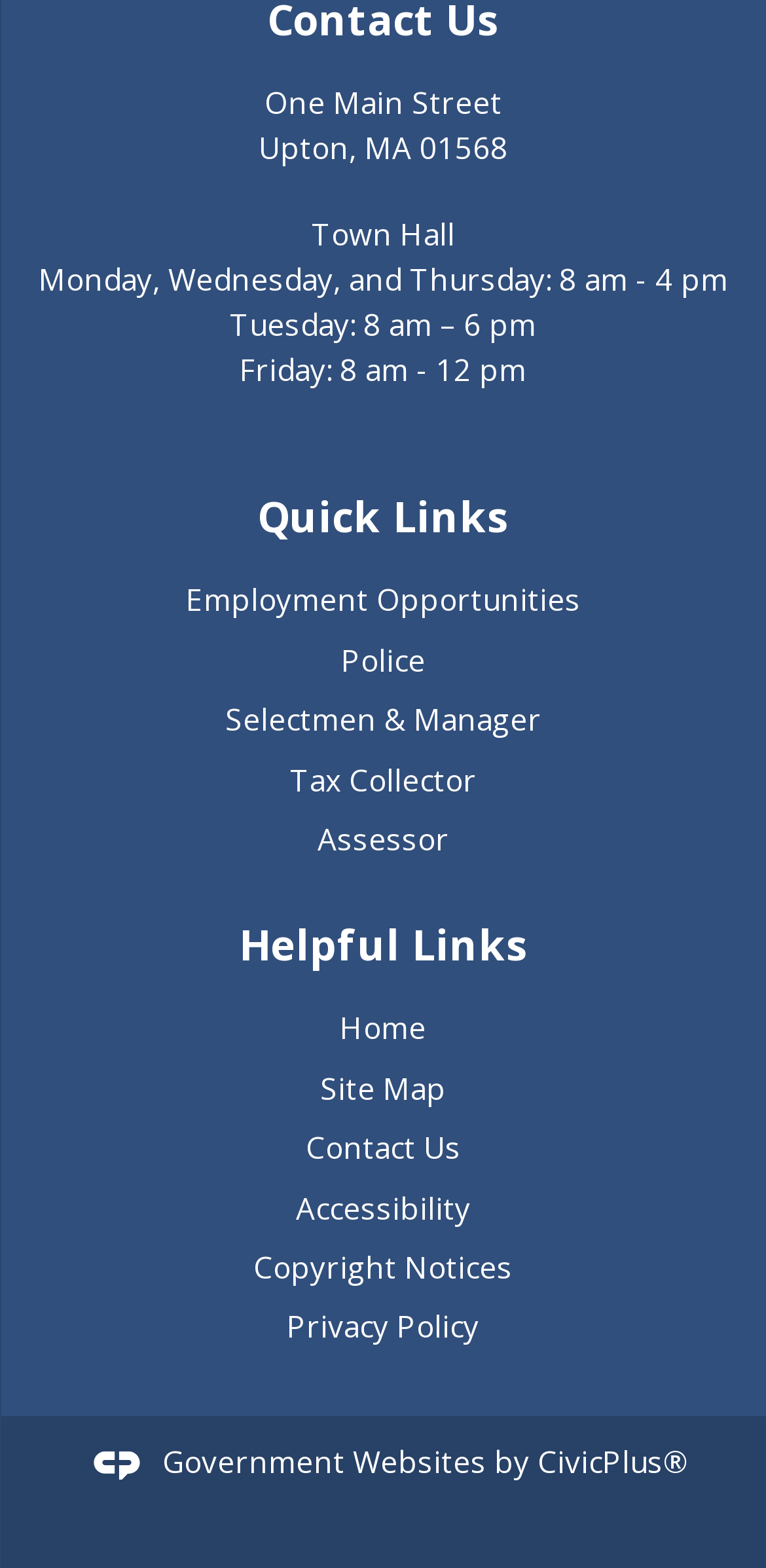How many links are there in the 'Quick Links' section?
Please respond to the question with a detailed and thorough explanation.

The 'Quick Links' section is a region on the webpage that contains several links. By counting the links, we can see that there are 5 links in total: 'Quick Links', 'Employment Opportunities', 'Police', 'Selectmen & Manager', and 'Tax Collector'.